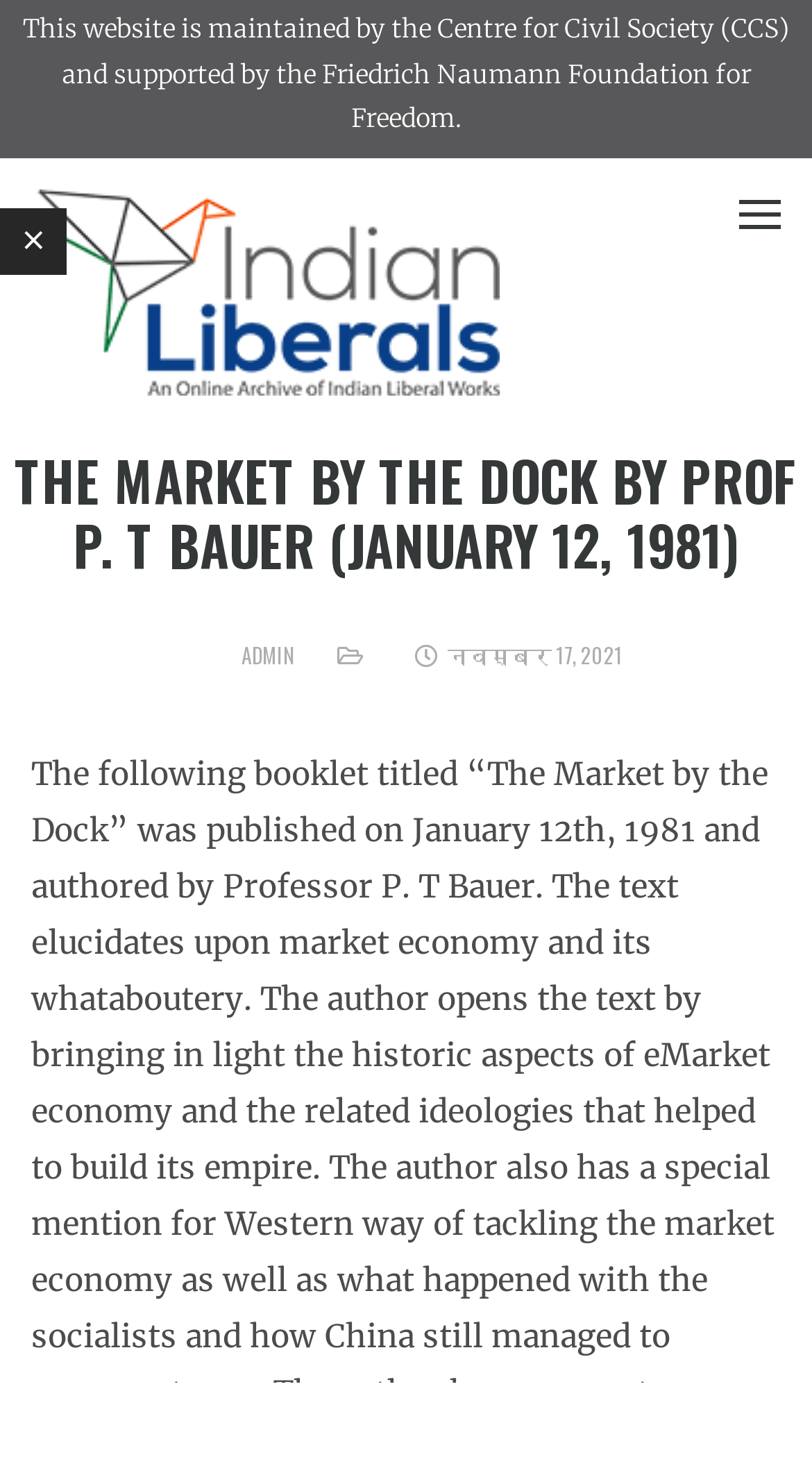Answer with a single word or phrase: 
What is the name of the organization maintaining this website?

Centre for Civil Society